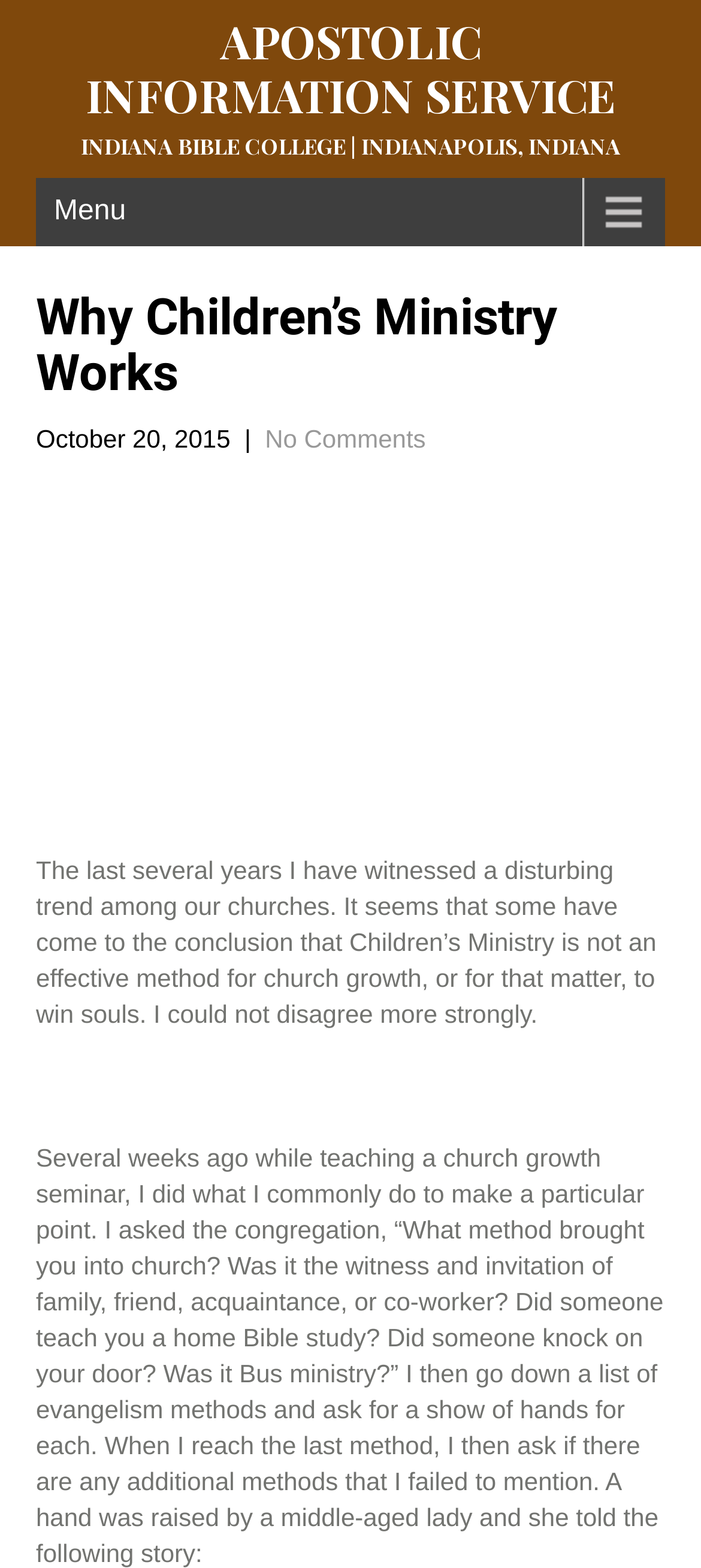What is the topic of the article?
Please provide a comprehensive answer based on the visual information in the image.

The topic of the article can be inferred from the heading 'Why Children’s Ministry Works' and the content of the article, which discusses the effectiveness of Children's Ministry in church growth and winning souls.